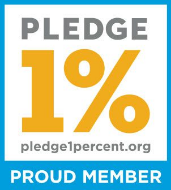Give a detailed account of the elements present in the image.

The image displays a badge that signifies membership in the "Pledge 1%" initiative, which encourages companies to donate 1% of their profits towards charitable causes. The badge features a prominent gray header reading "PLEDGE," followed by the striking declaration "1%" in yellow, emphasizing the commitment to giving back. At the bottom, the words "PROUD MEMBER" are prominently displayed, reinforcing the organization's affiliation. Additionally, the badge includes the website address, pledg1percent.org, encouraging viewers to learn more about the initiative. This visual representation highlights the dedication of businesses to corporate social responsibility and philanthropy.